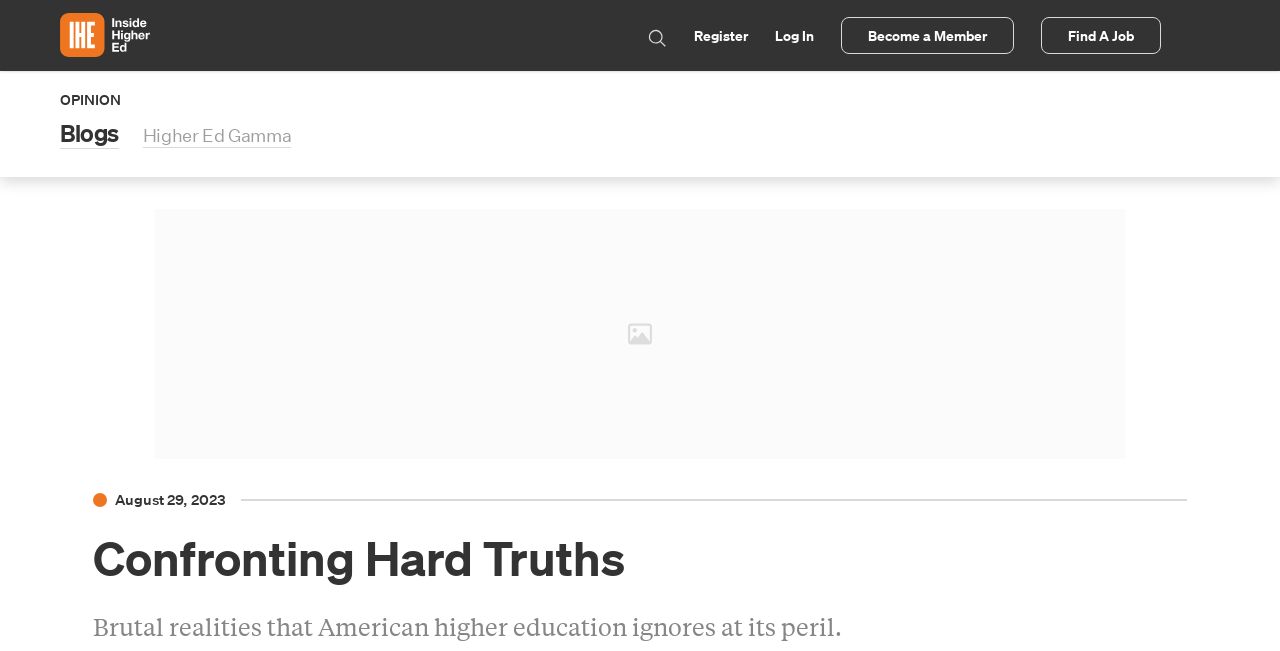Please mark the bounding box coordinates of the area that should be clicked to carry out the instruction: "register an account".

[0.542, 0.04, 0.584, 0.069]